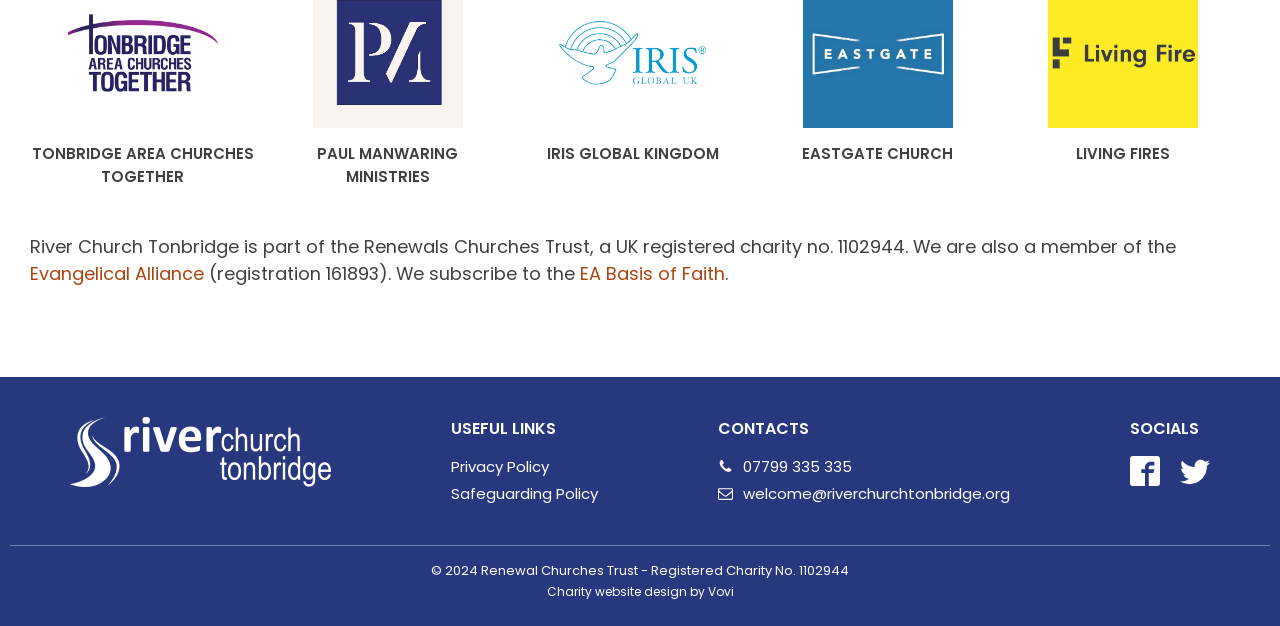Point out the bounding box coordinates of the section to click in order to follow this instruction: "Call the church".

[0.58, 0.728, 0.666, 0.772]